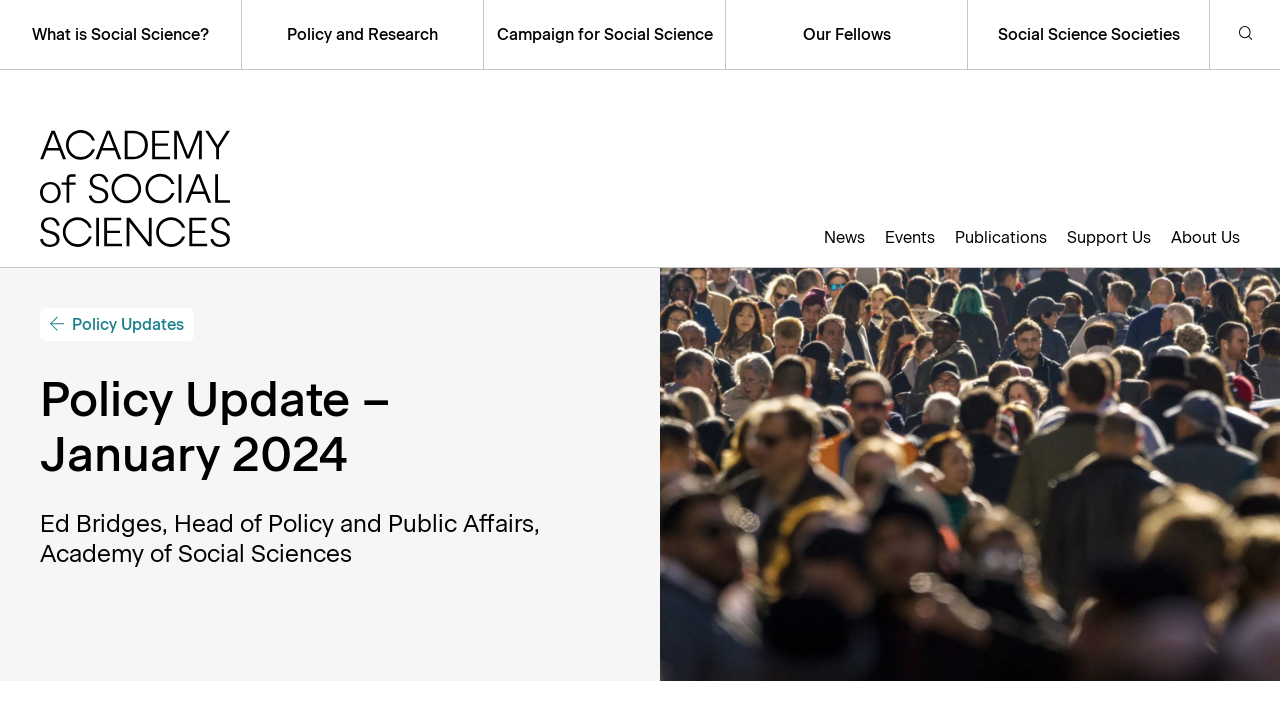Locate the bounding box coordinates of the item that should be clicked to fulfill the instruction: "Read the 'Policy Update – January 2024' article".

[0.031, 0.524, 0.453, 0.652]